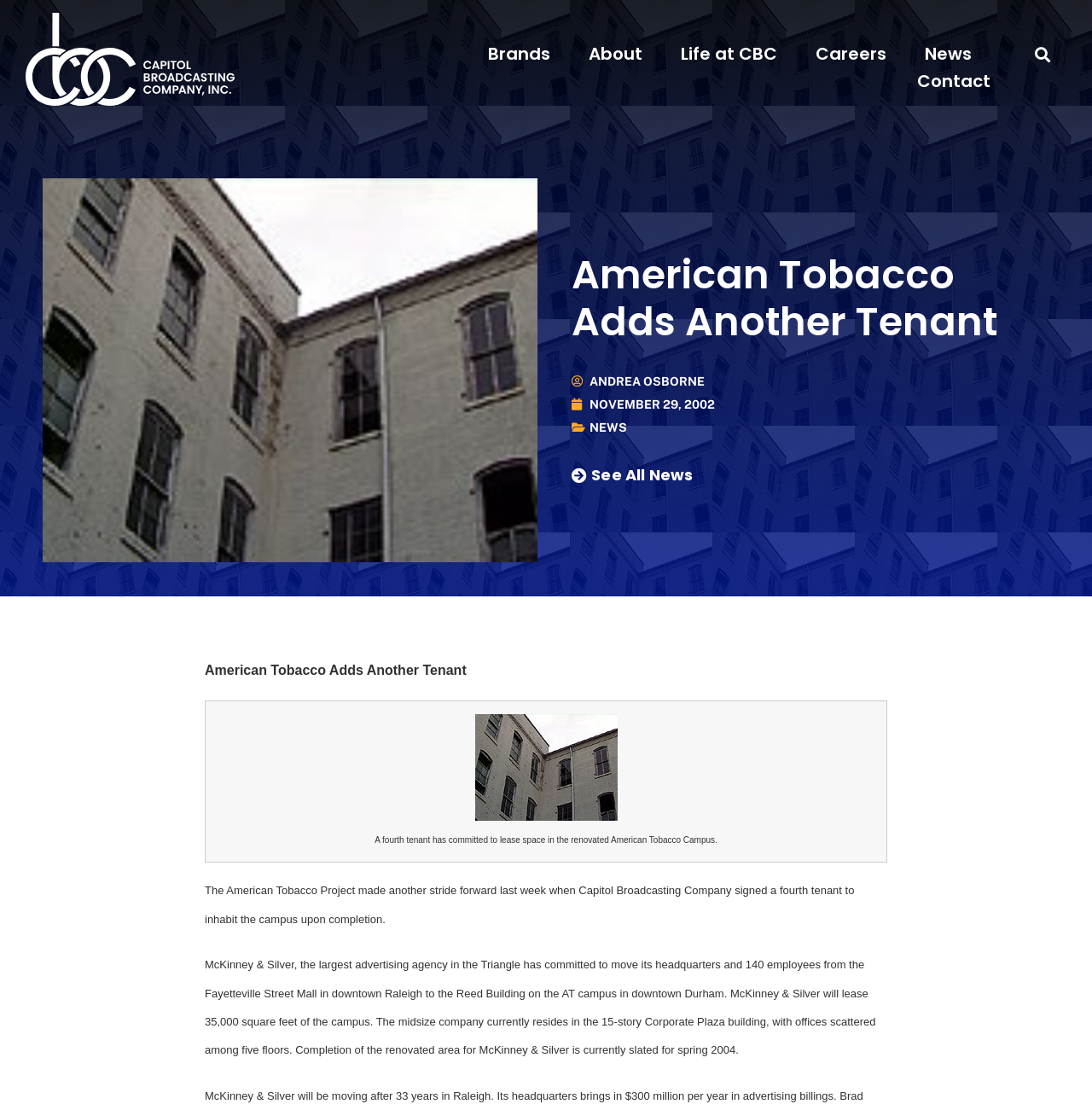What is the name of the company that signed a lease?
Based on the content of the image, thoroughly explain and answer the question.

By analyzing the webpage content, I found that the article is about American Tobacco adding another tenant, and the tenant is mentioned as Capitol Broadcasting Company.